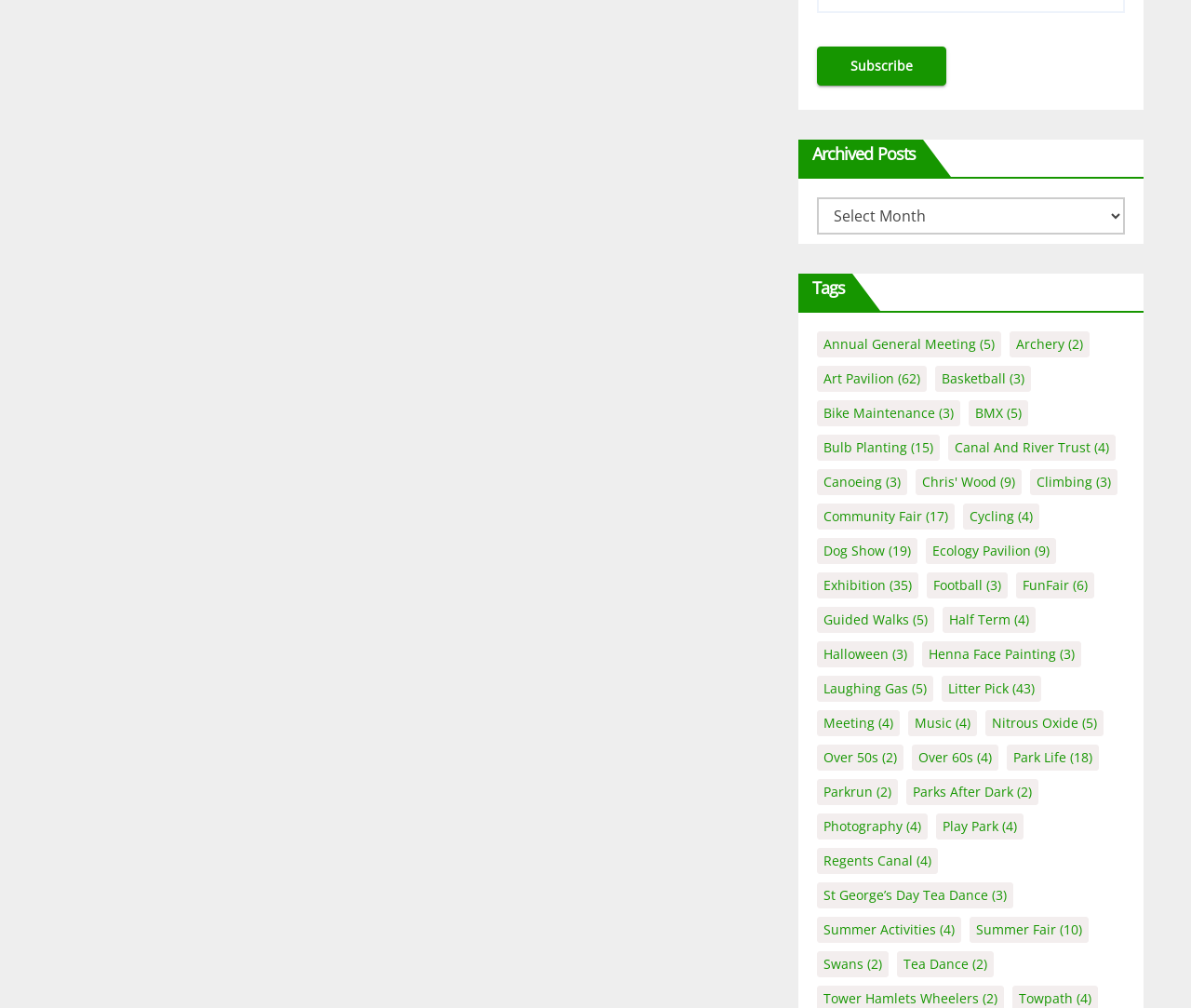Please mark the bounding box coordinates of the area that should be clicked to carry out the instruction: "Subscribe to the newsletter".

[0.686, 0.046, 0.794, 0.085]